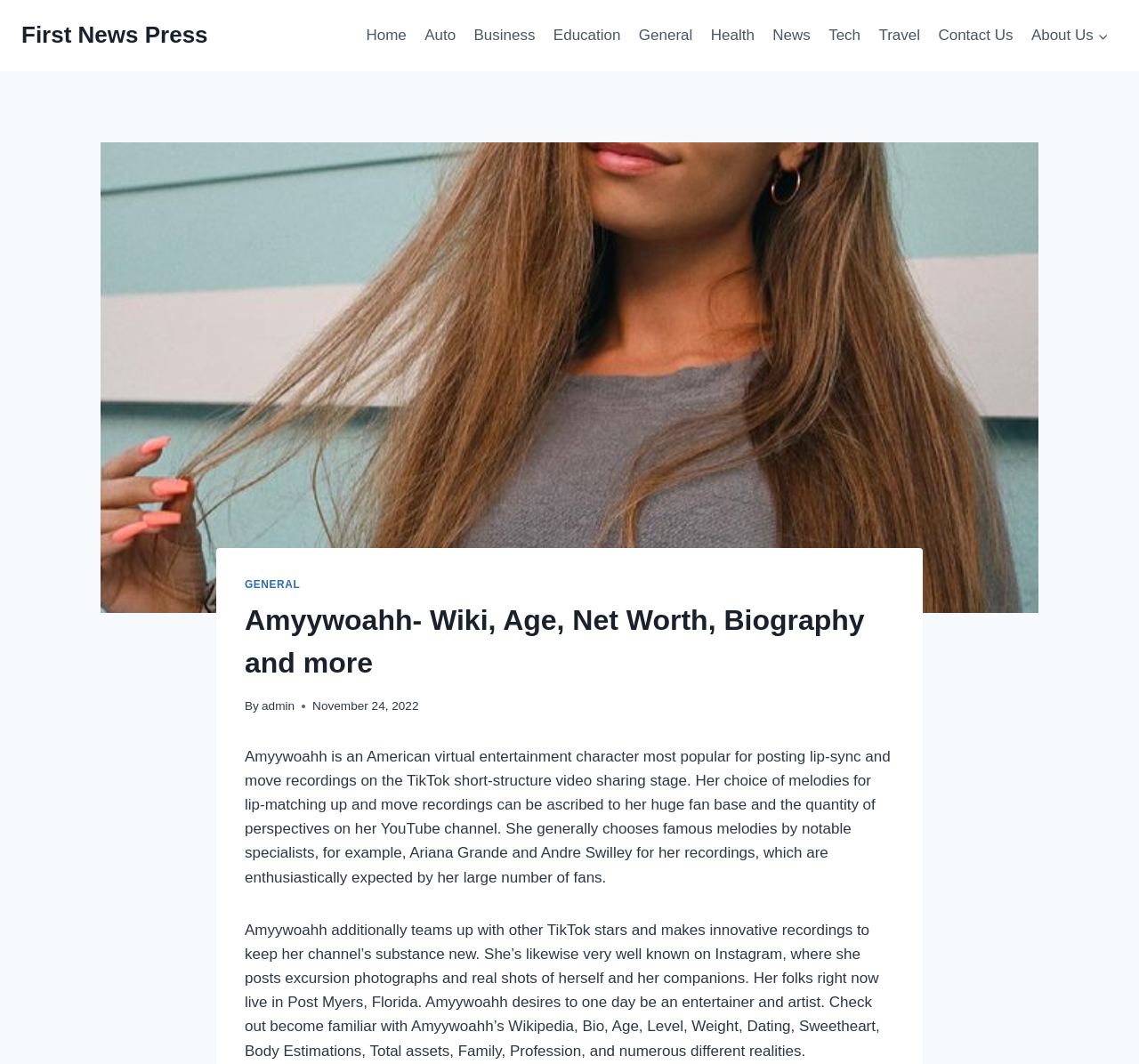Determine the bounding box coordinates for the area you should click to complete the following instruction: "search for something".

None